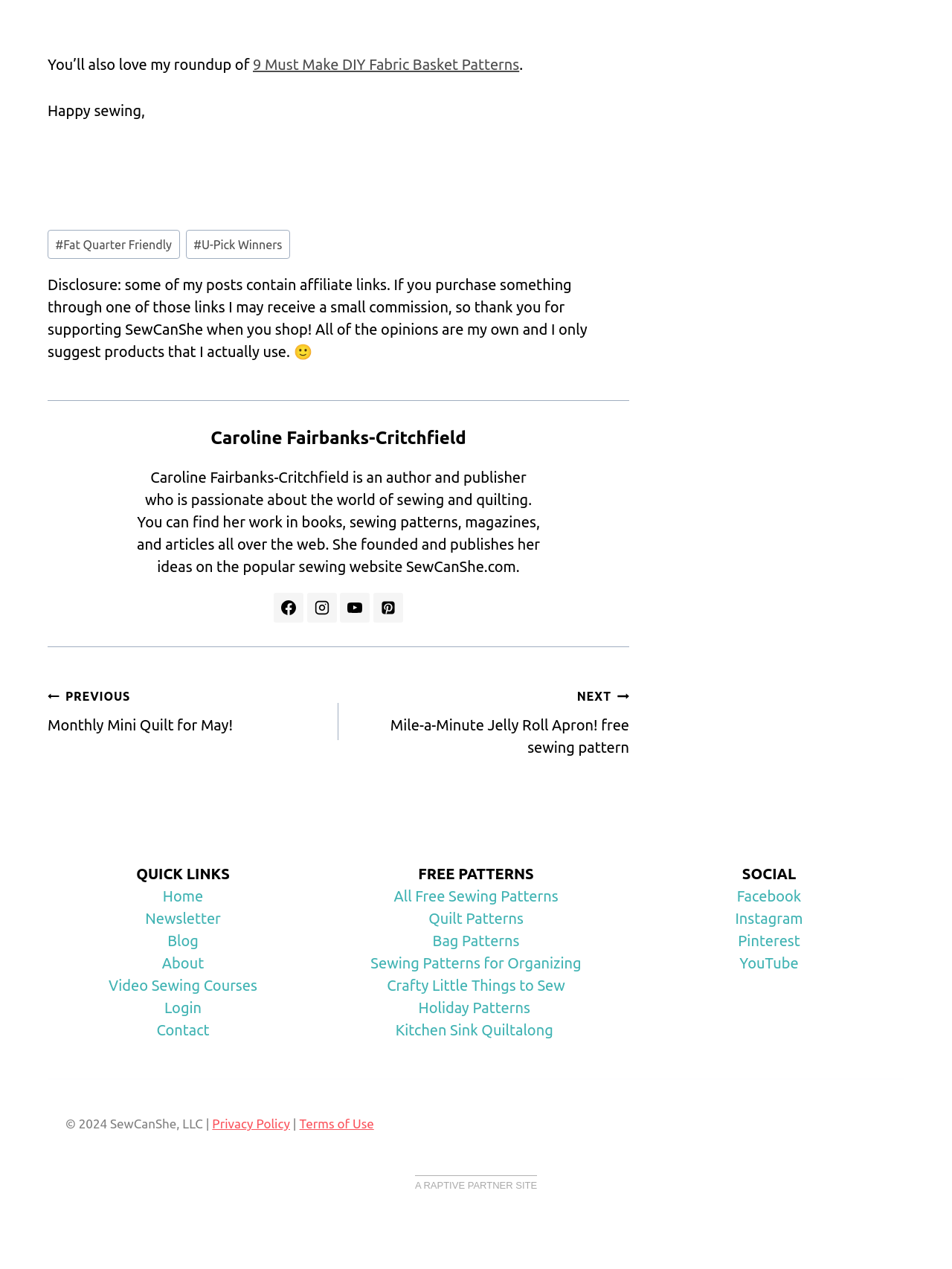How many free pattern categories are there?
Please give a detailed answer to the question using the information shown in the image.

The free pattern categories can be found in the footer section of the webpage, under the 'FREE PATTERNS' heading. There are six categories: All Free Sewing Patterns, Quilt Patterns, Bag Patterns, Sewing Patterns for Organizing, Crafty Little Things to Sew, and Holiday Patterns.